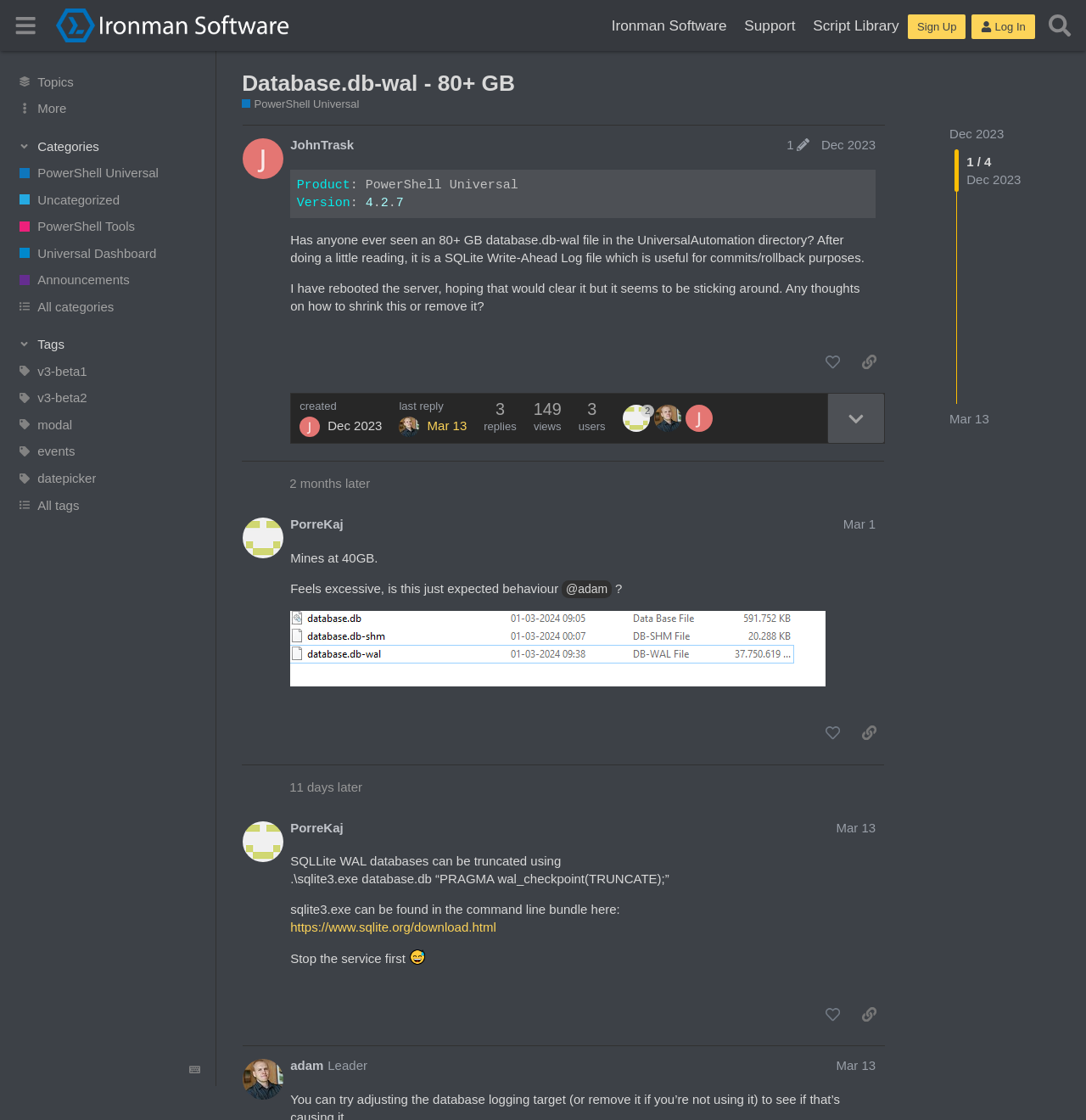How many replies are there to the post?
Answer the question with a detailed explanation, including all necessary information.

I found the answer by looking at the post metadata, where it says 'replies' and then the number '149'.